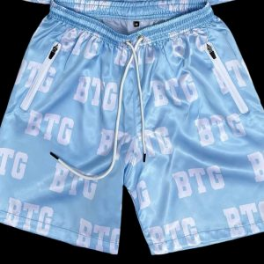Generate a detailed caption that describes the image.

The image showcases a pair of stylish BTG Baby Blue Silky Shorts, designed for both comfort and fashion. These shorts feature a striking light blue fabric adorned with the bold letters "BTG" printed across them. Equipped with convenient side pockets, they combine practicality with a modern aesthetic. The shorts are perfect for various activities, whether you’re enjoying a day at the beach, hitting the gym, or lounging at home. With their smooth texture and contemporary design, they are a must-have addition to any casual wardrobe.